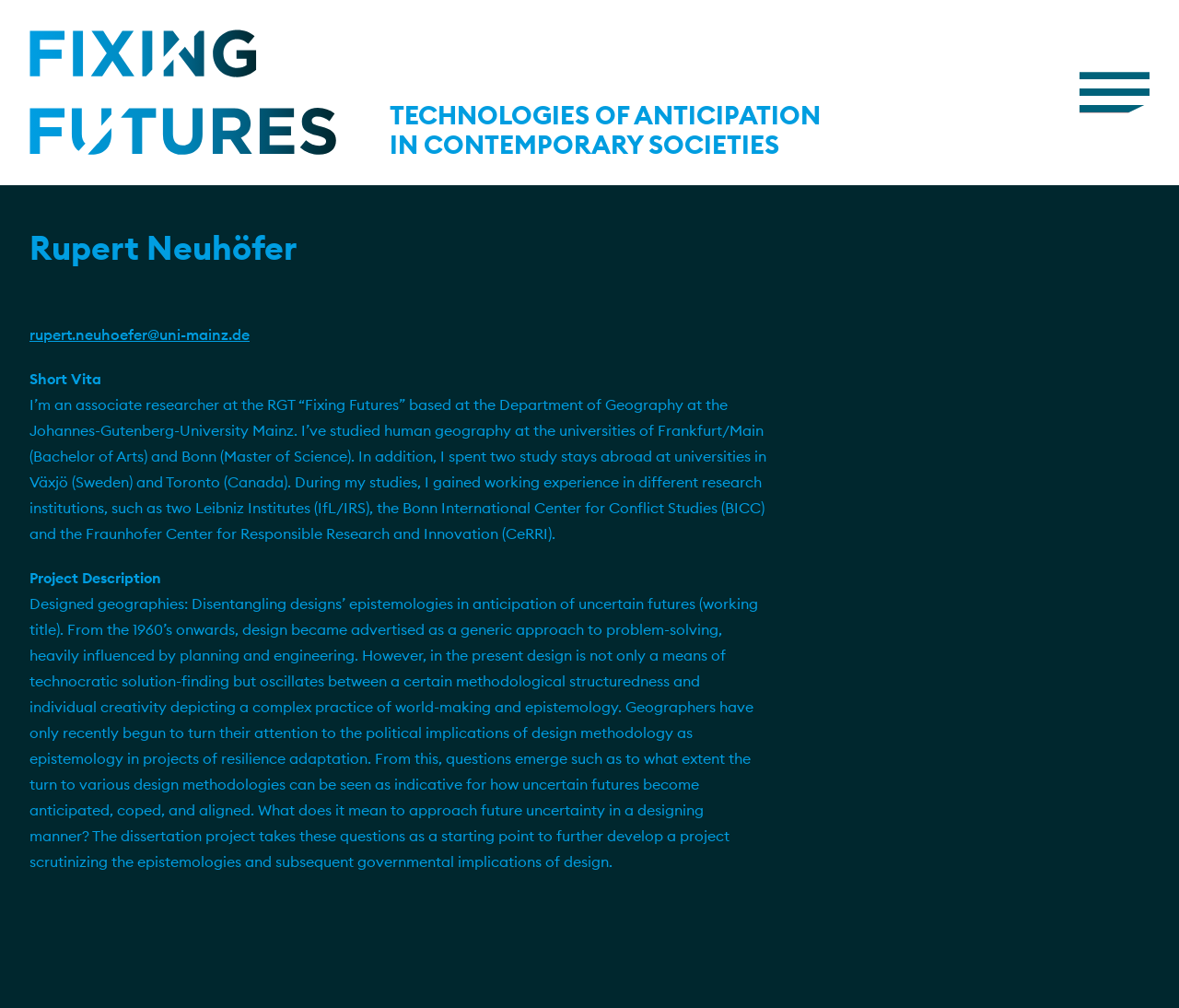Please find the bounding box coordinates (top-left x, top-left y, bottom-right x, bottom-right y) in the screenshot for the UI element described as follows: rupert.neuhoefer@uni-mainz.de

[0.025, 0.322, 0.212, 0.341]